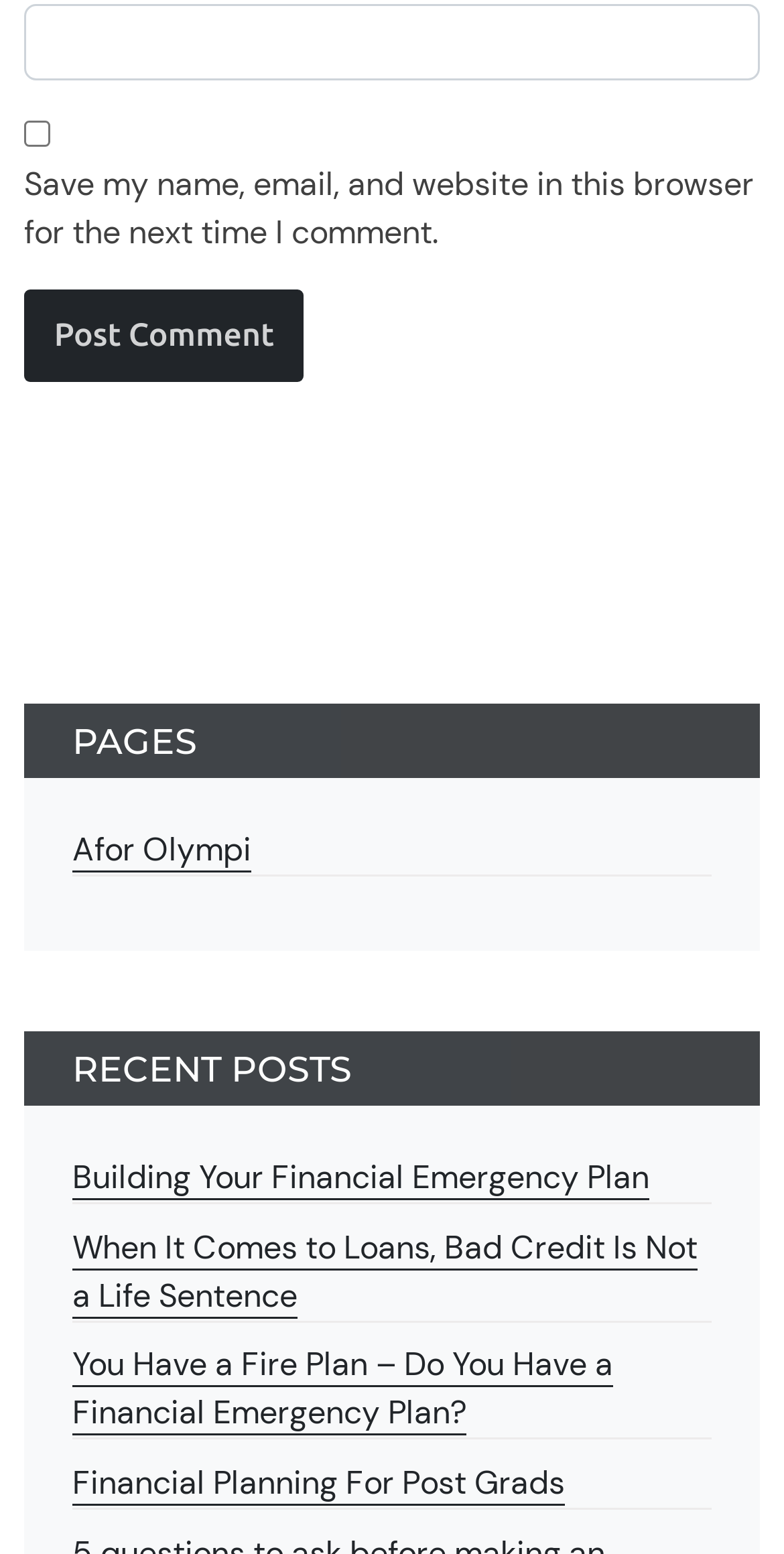Pinpoint the bounding box coordinates of the clickable element needed to complete the instruction: "Post a comment". The coordinates should be provided as four float numbers between 0 and 1: [left, top, right, bottom].

[0.031, 0.187, 0.388, 0.246]